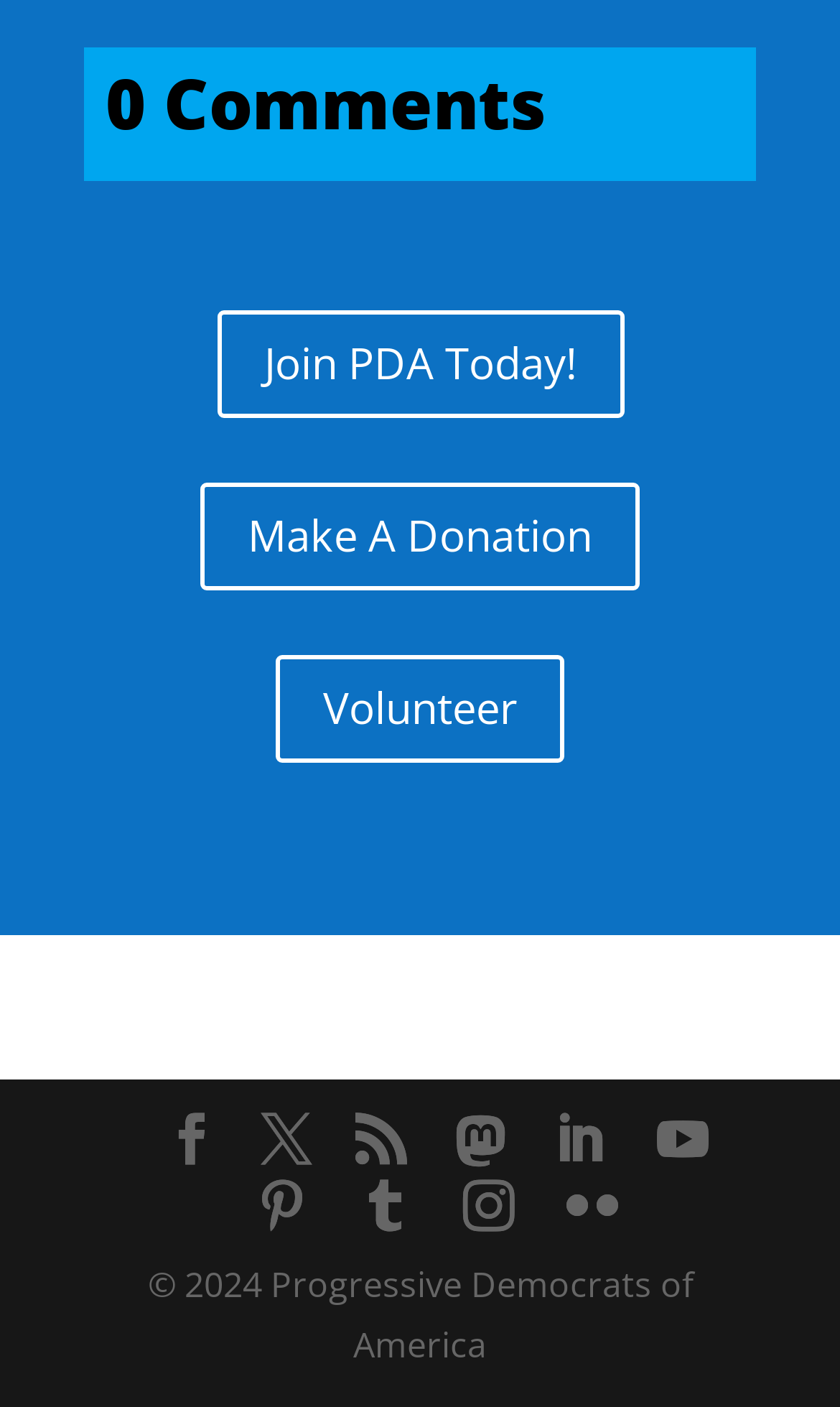Determine the bounding box coordinates of the UI element described below. Use the format (top-left x, top-left y, bottom-right x, bottom-right y) with floating point numbers between 0 and 1: Make A Donation

[0.238, 0.343, 0.762, 0.42]